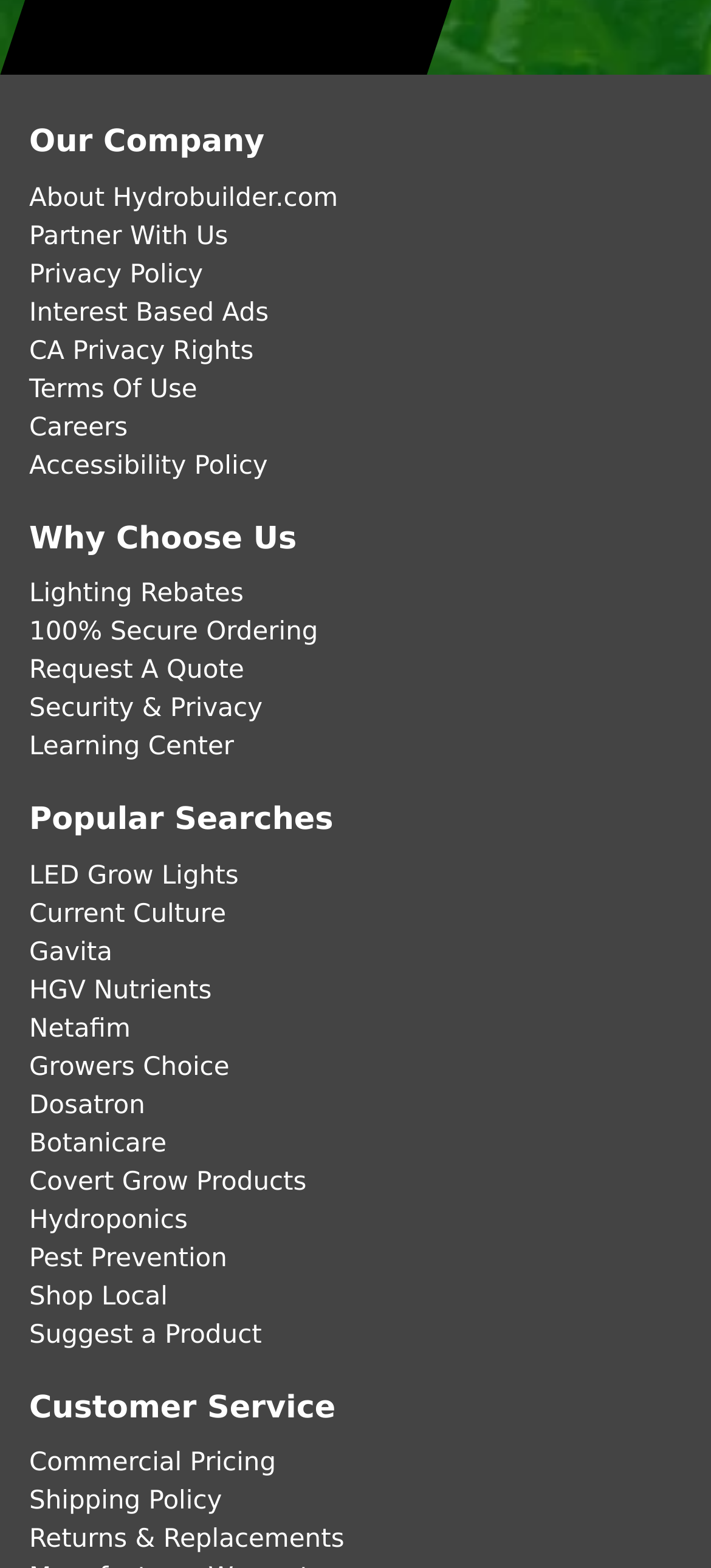Show the bounding box coordinates of the element that should be clicked to complete the task: "View terms of use".

[0.041, 0.239, 0.278, 0.258]